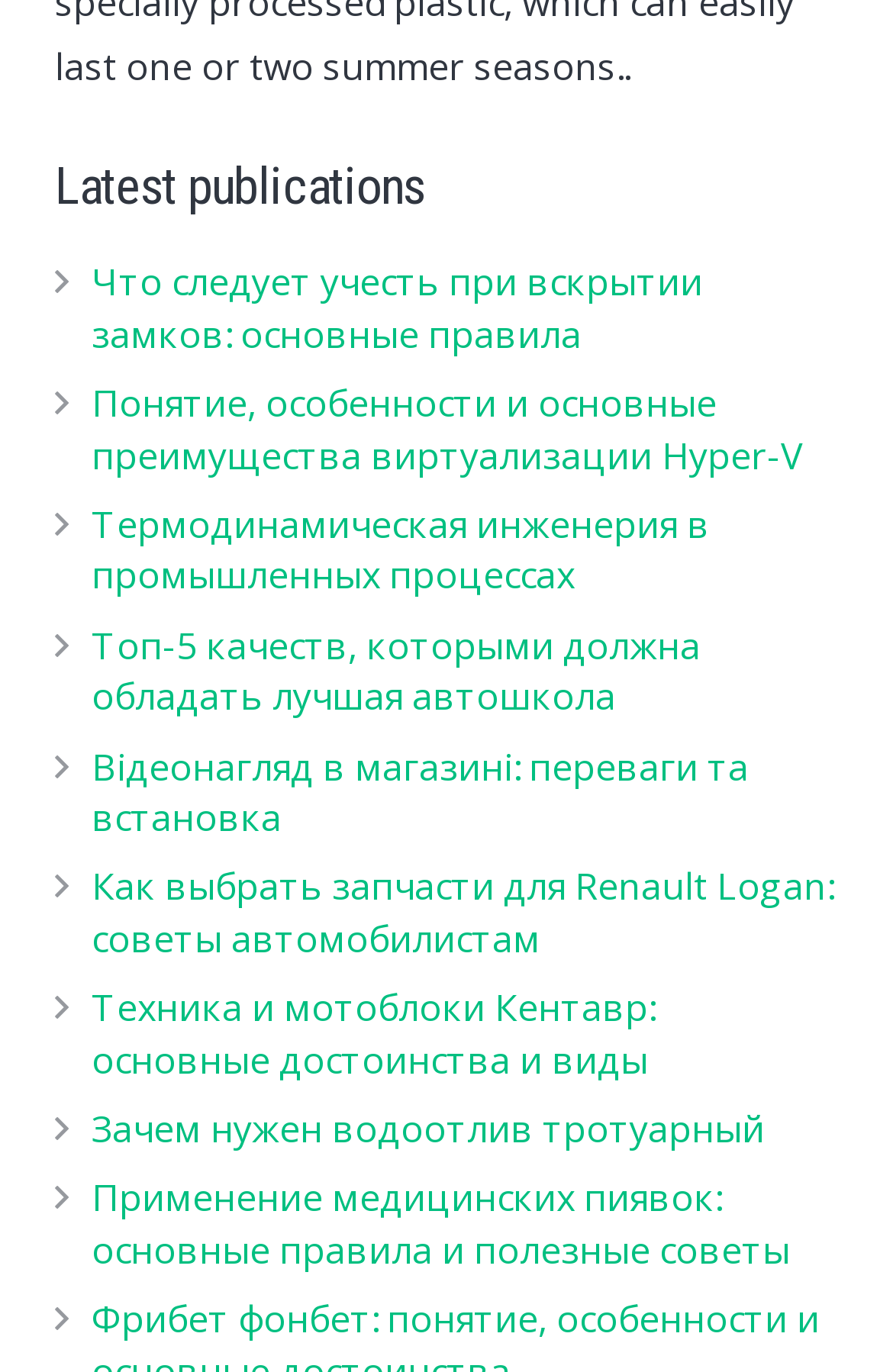Determine the bounding box coordinates of the element that should be clicked to execute the following command: "Discover the top 5 qualities of a good driving school".

[0.103, 0.452, 0.785, 0.526]